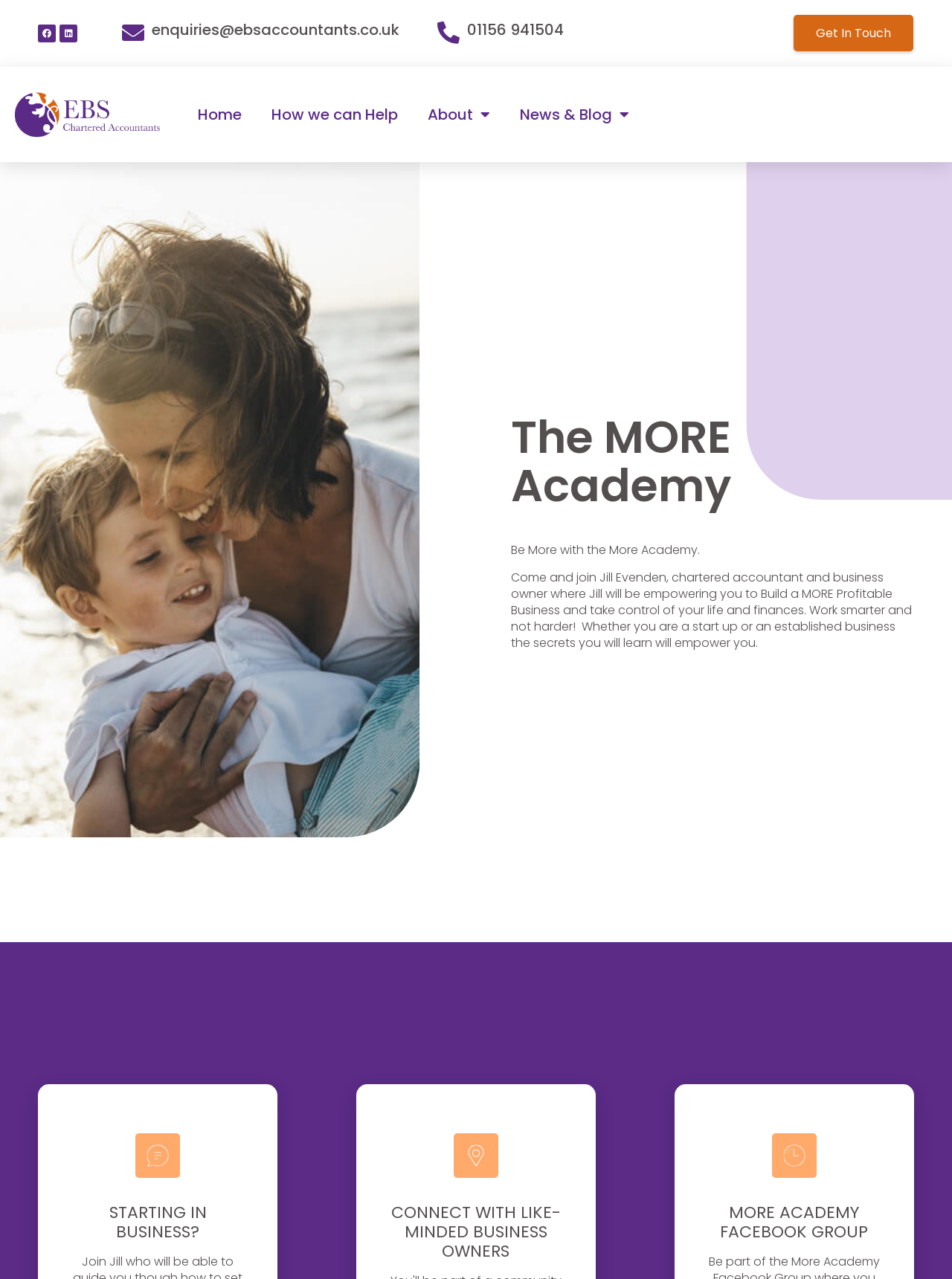Locate the bounding box of the UI element with the following description: "01156 941504".

[0.49, 0.015, 0.592, 0.032]